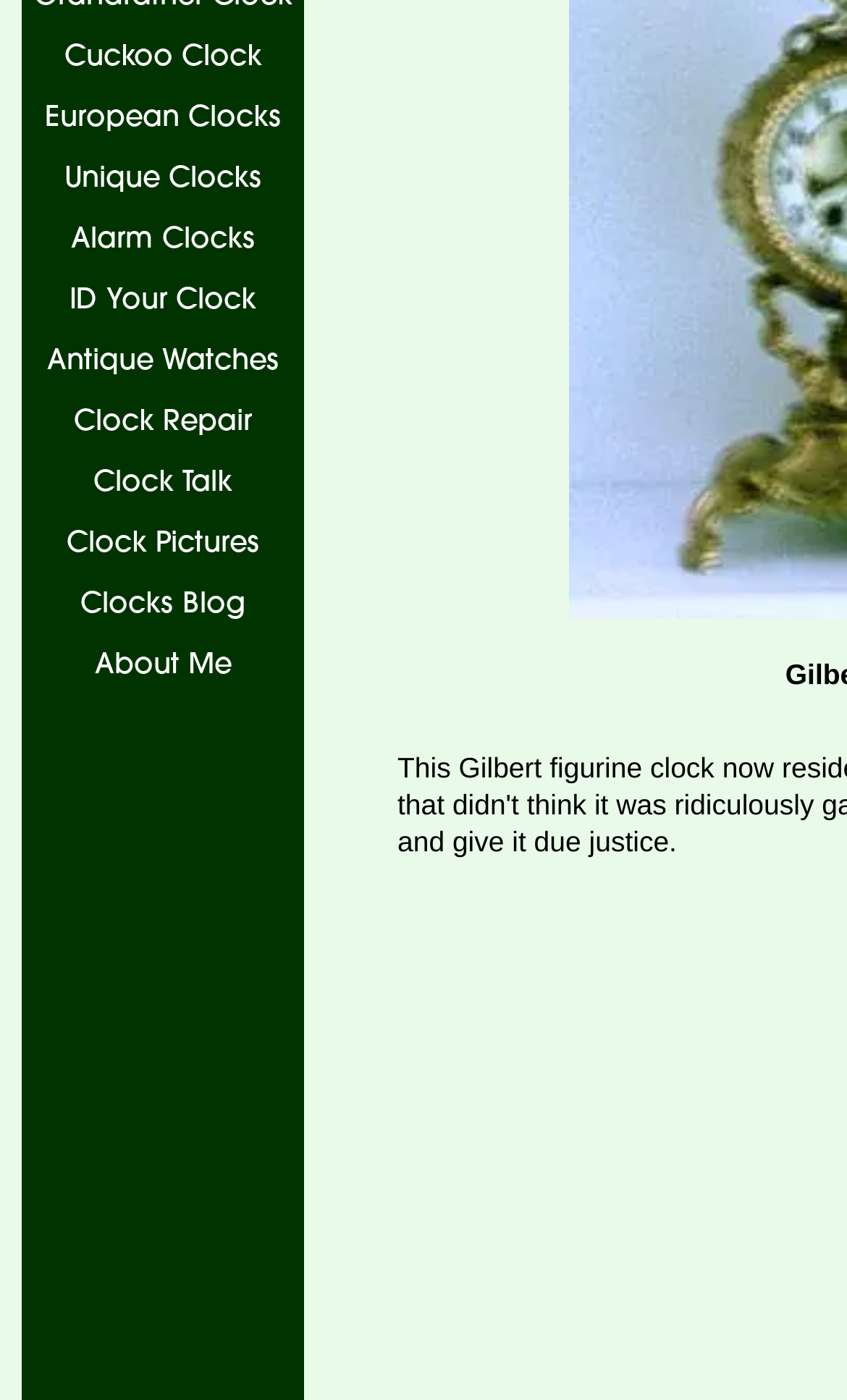Please locate the UI element described by "Clock Repair" and provide its bounding box coordinates.

[0.026, 0.279, 0.359, 0.323]